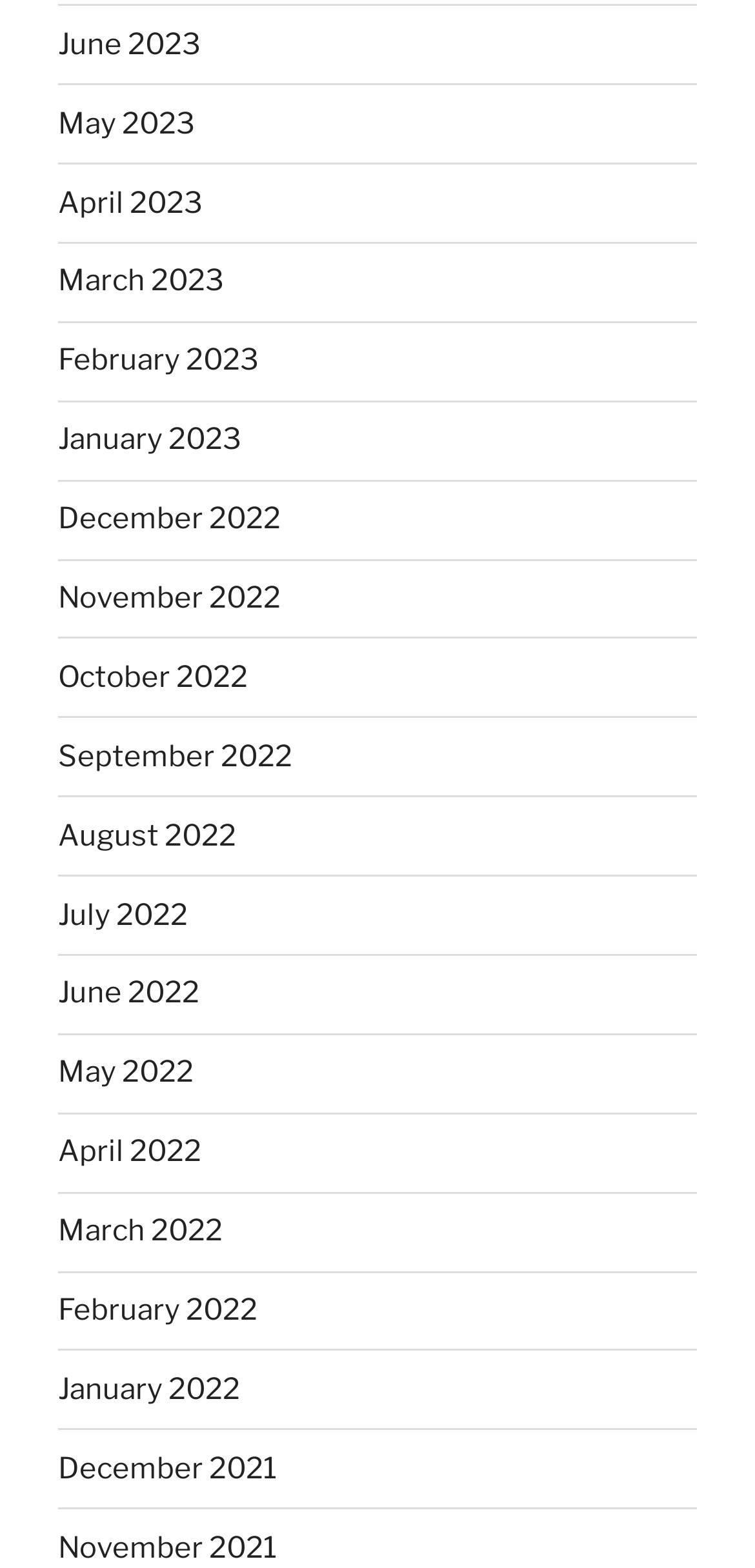How many years are represented in the links? Observe the screenshot and provide a one-word or short phrase answer.

2